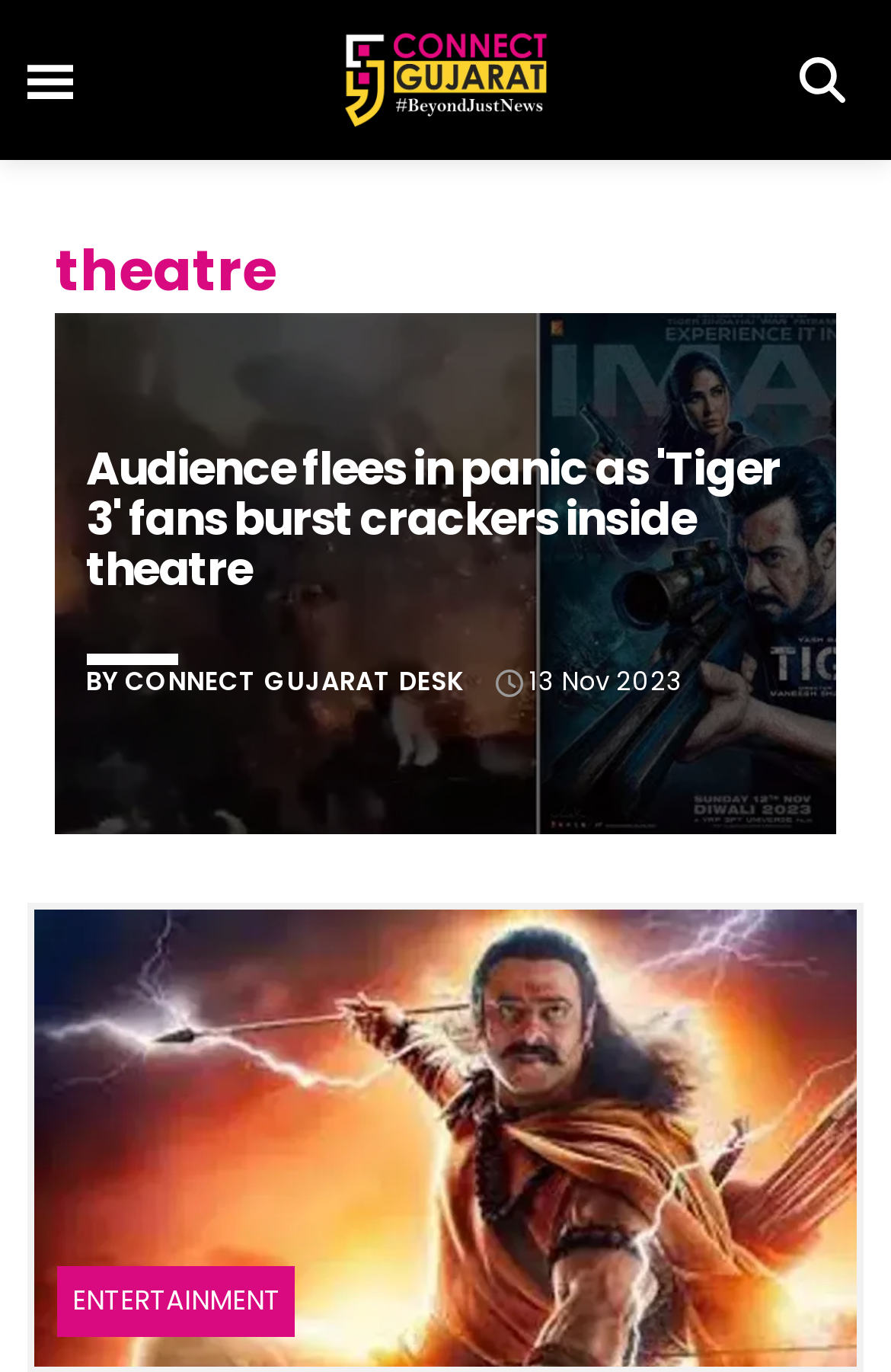Please identify the bounding box coordinates of the area that needs to be clicked to follow this instruction: "Read news about Tiger 3".

[0.062, 0.228, 0.938, 0.608]